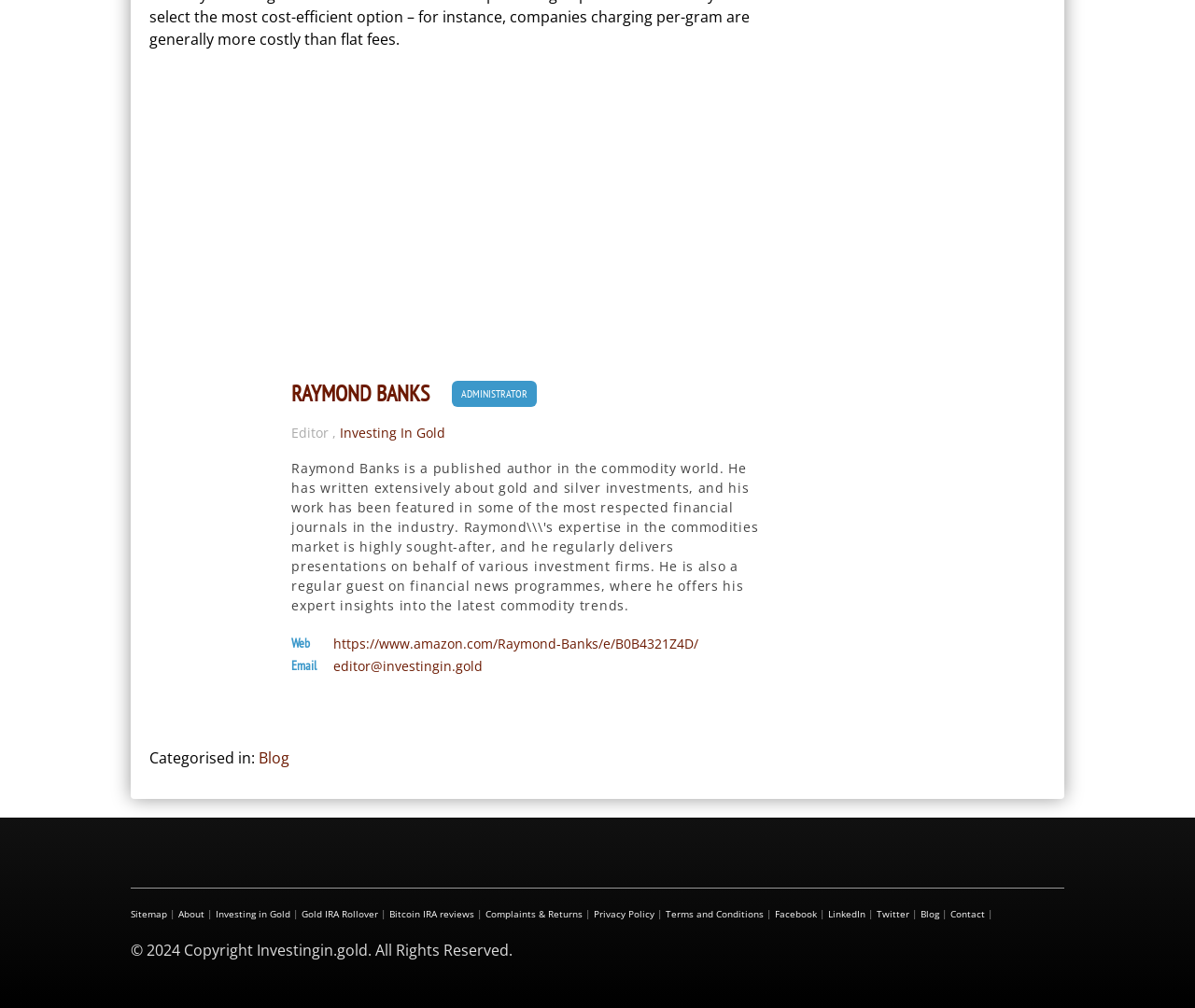Find and specify the bounding box coordinates that correspond to the clickable region for the instruction: "Click on the link to Raymond Banks' profile".

[0.244, 0.38, 0.36, 0.402]